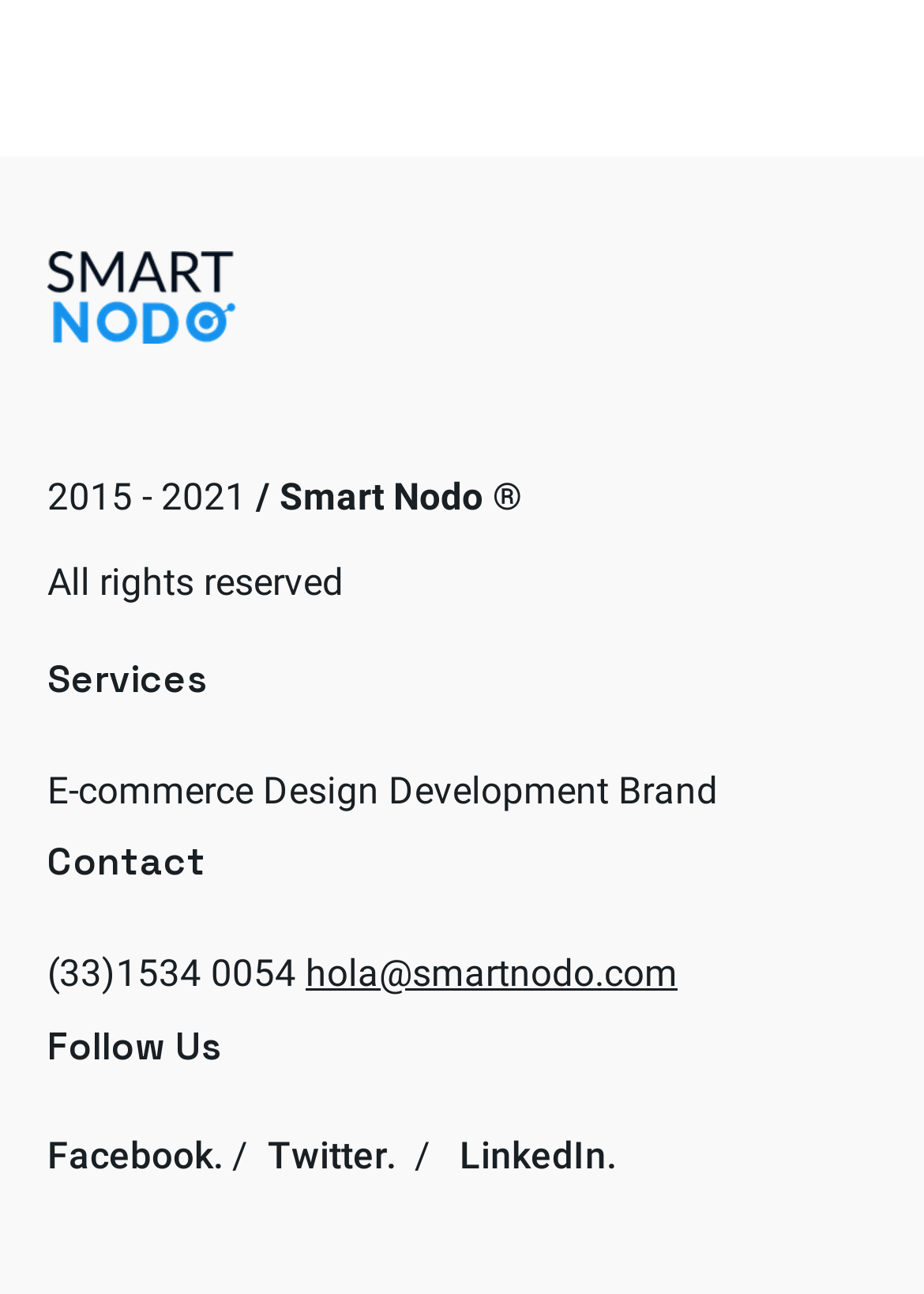Identify the bounding box coordinates for the region to click in order to carry out this instruction: "Search this website". Provide the coordinates using four float numbers between 0 and 1, formatted as [left, top, right, bottom].

None